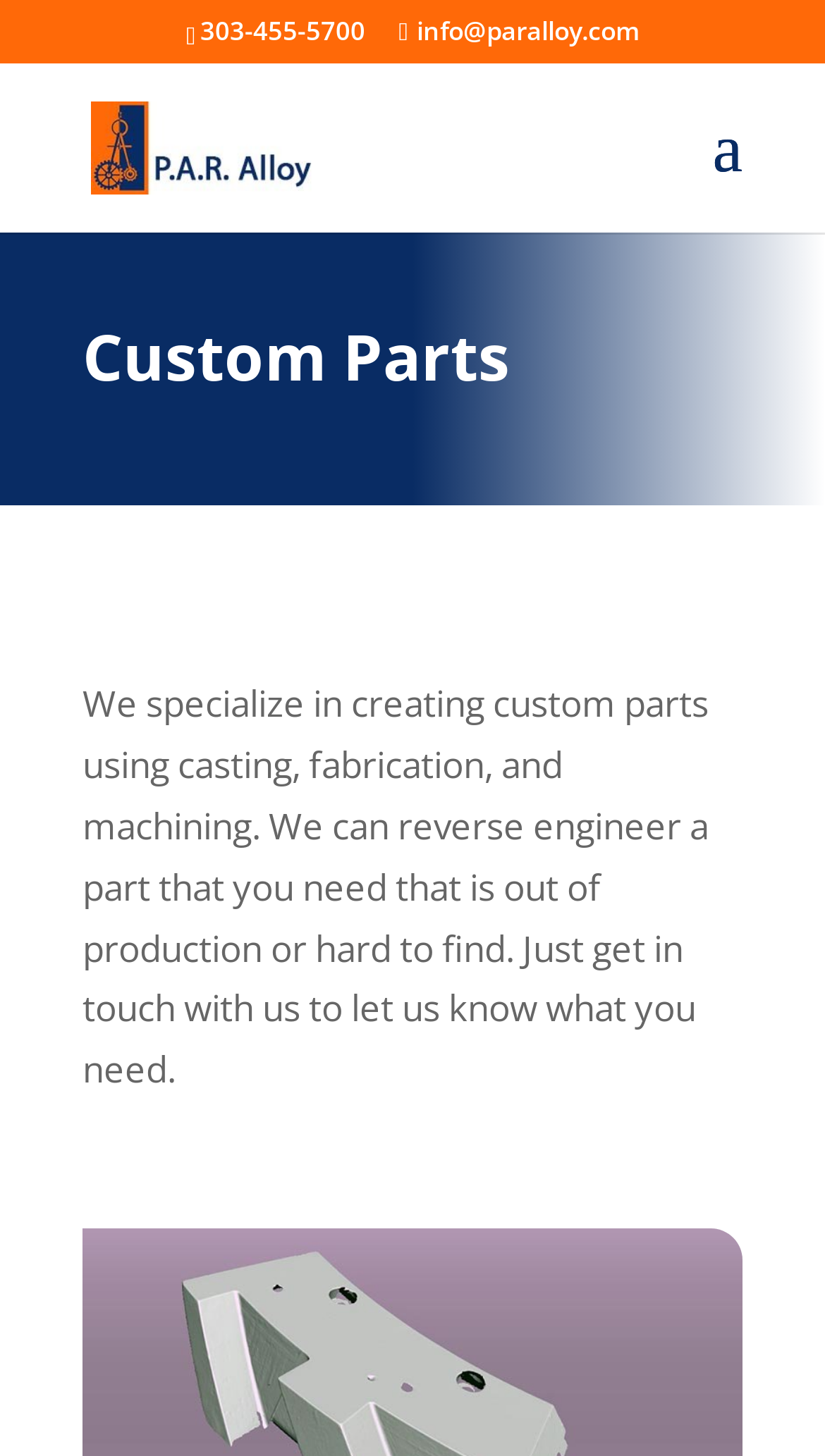What is the phone number of P.A.R. Alloy?
Examine the screenshot and reply with a single word or phrase.

303-455-5700